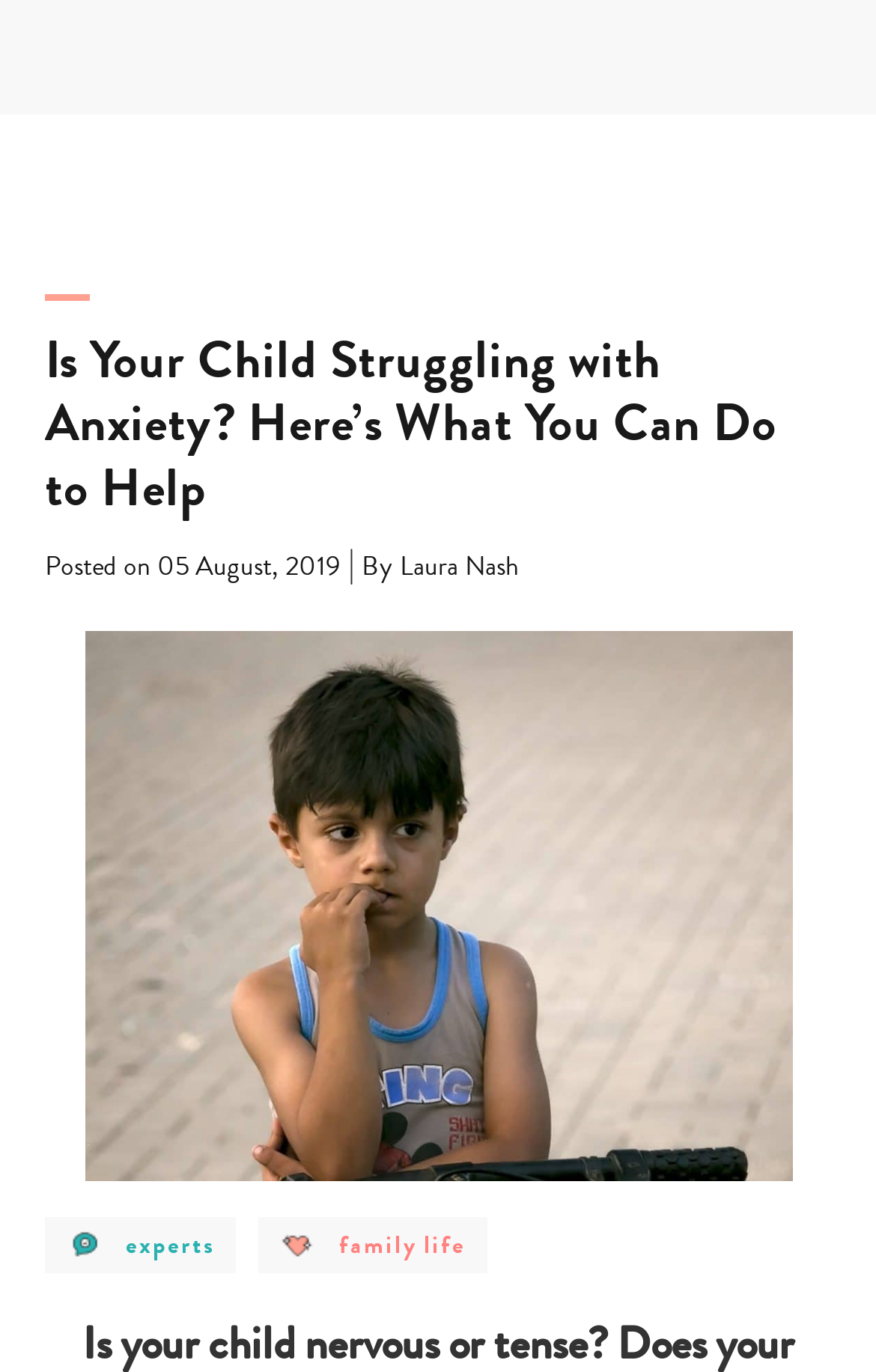Who is the author of the article? Observe the screenshot and provide a one-word or short phrase answer.

Laura Nash